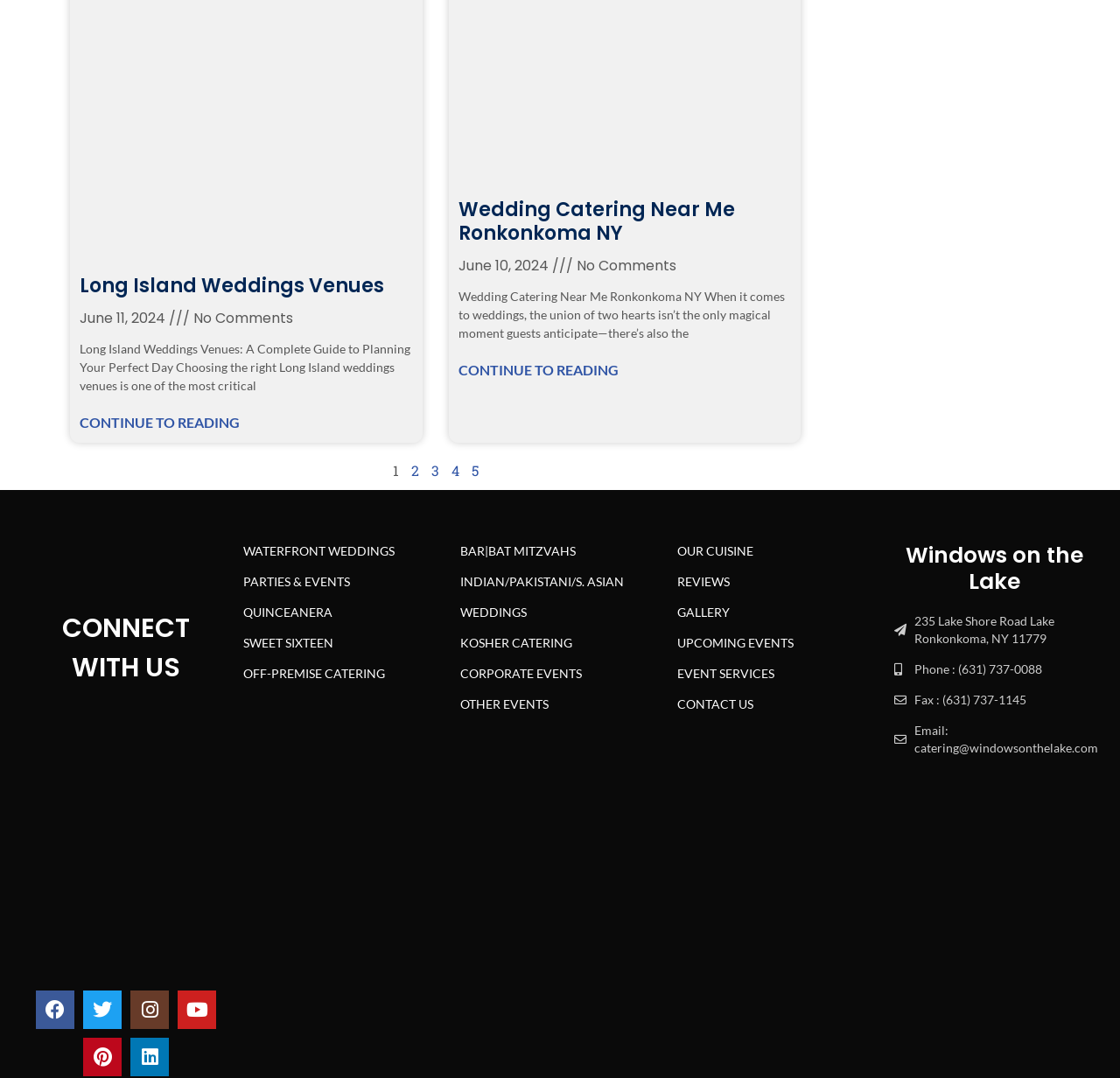How many pages are there in the pagination?
Please look at the screenshot and answer using one word or phrase.

5